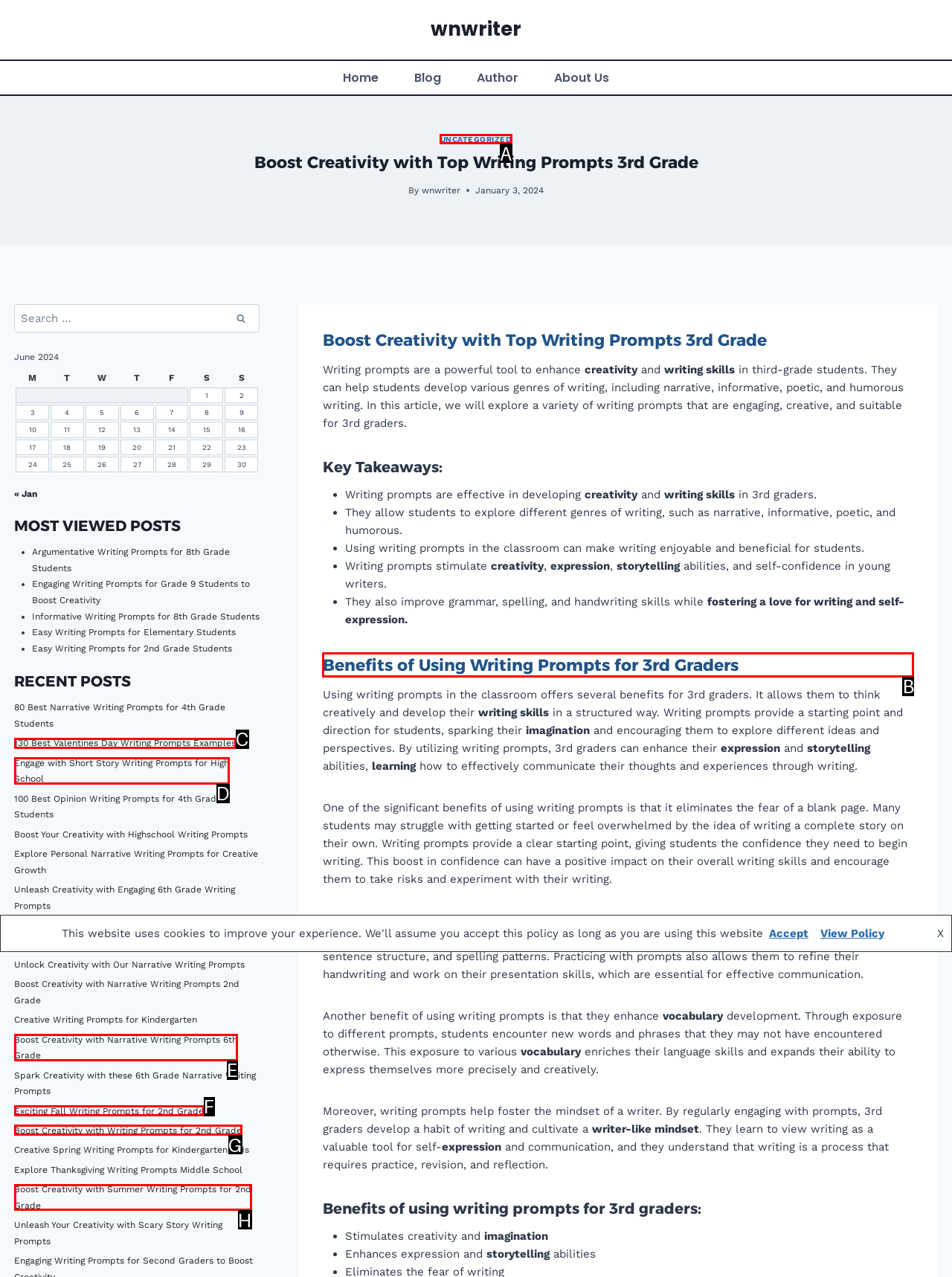Select the appropriate bounding box to fulfill the task: Explore the Benefits of Using Writing Prompts for 3rd Graders Respond with the corresponding letter from the choices provided.

B